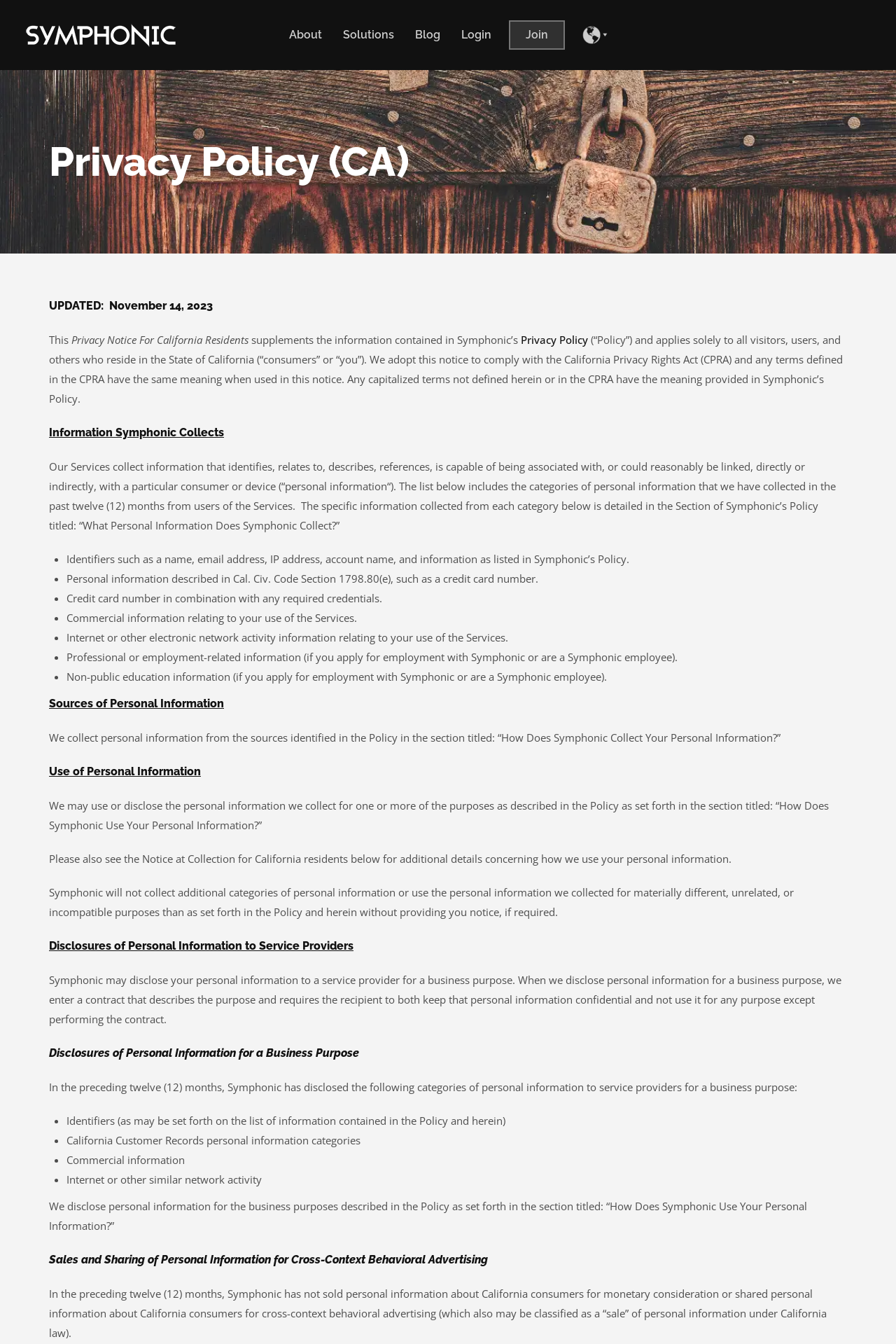Determine the bounding box for the UI element as described: "About". The coordinates should be represented as four float numbers between 0 and 1, formatted as [left, top, right, bottom].

[0.311, 0.0, 0.371, 0.052]